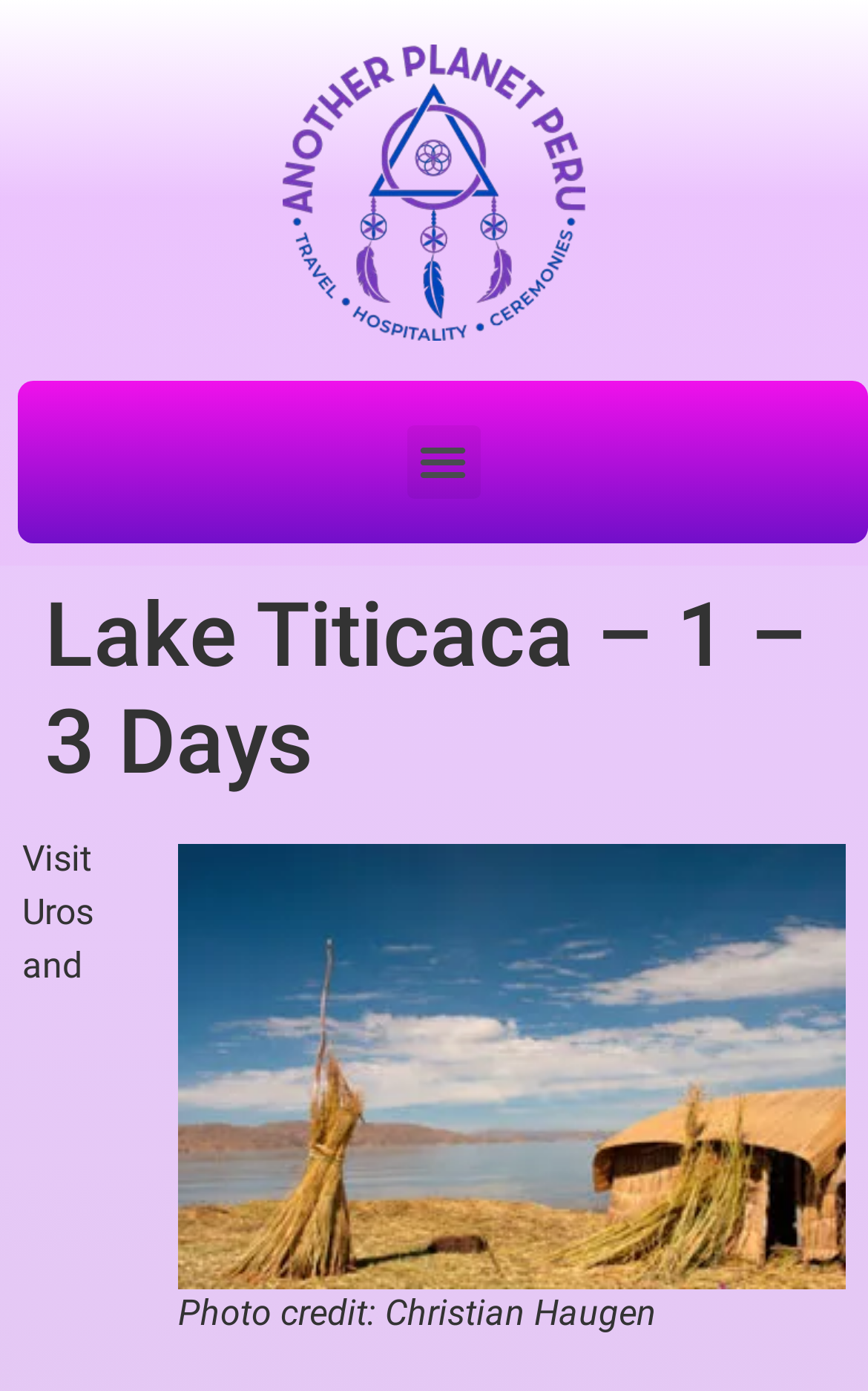Provide the bounding box coordinates of the HTML element this sentence describes: "Menu". The bounding box coordinates consist of four float numbers between 0 and 1, i.e., [left, top, right, bottom].

[0.468, 0.305, 0.553, 0.358]